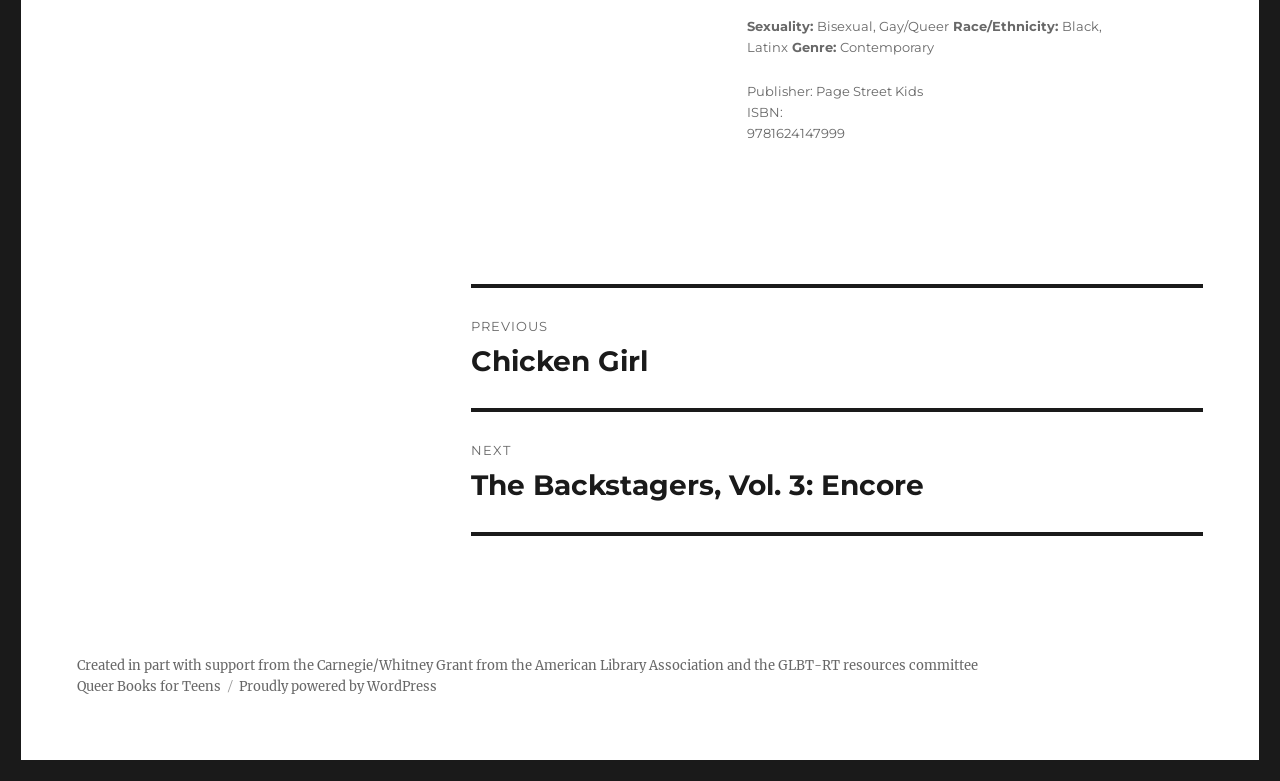Give the bounding box coordinates for this UI element: "Previous Previous post: Chicken Girl". The coordinates should be four float numbers between 0 and 1, arranged as [left, top, right, bottom].

[0.368, 0.368, 0.94, 0.522]